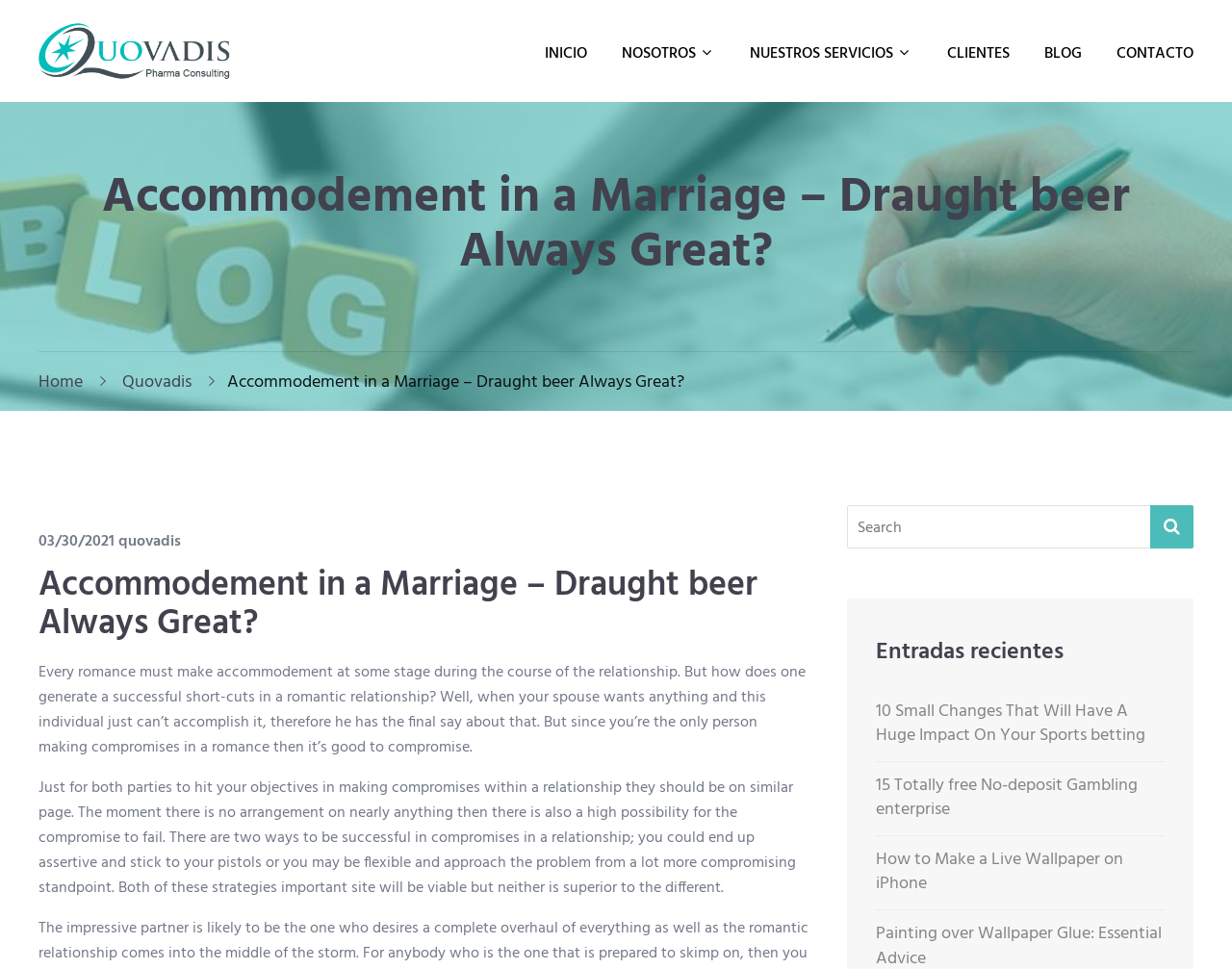Determine the bounding box coordinates of the clickable region to execute the instruction: "Search for something". The coordinates should be four float numbers between 0 and 1, denoted as [left, top, right, bottom].

[0.688, 0.522, 0.969, 0.566]